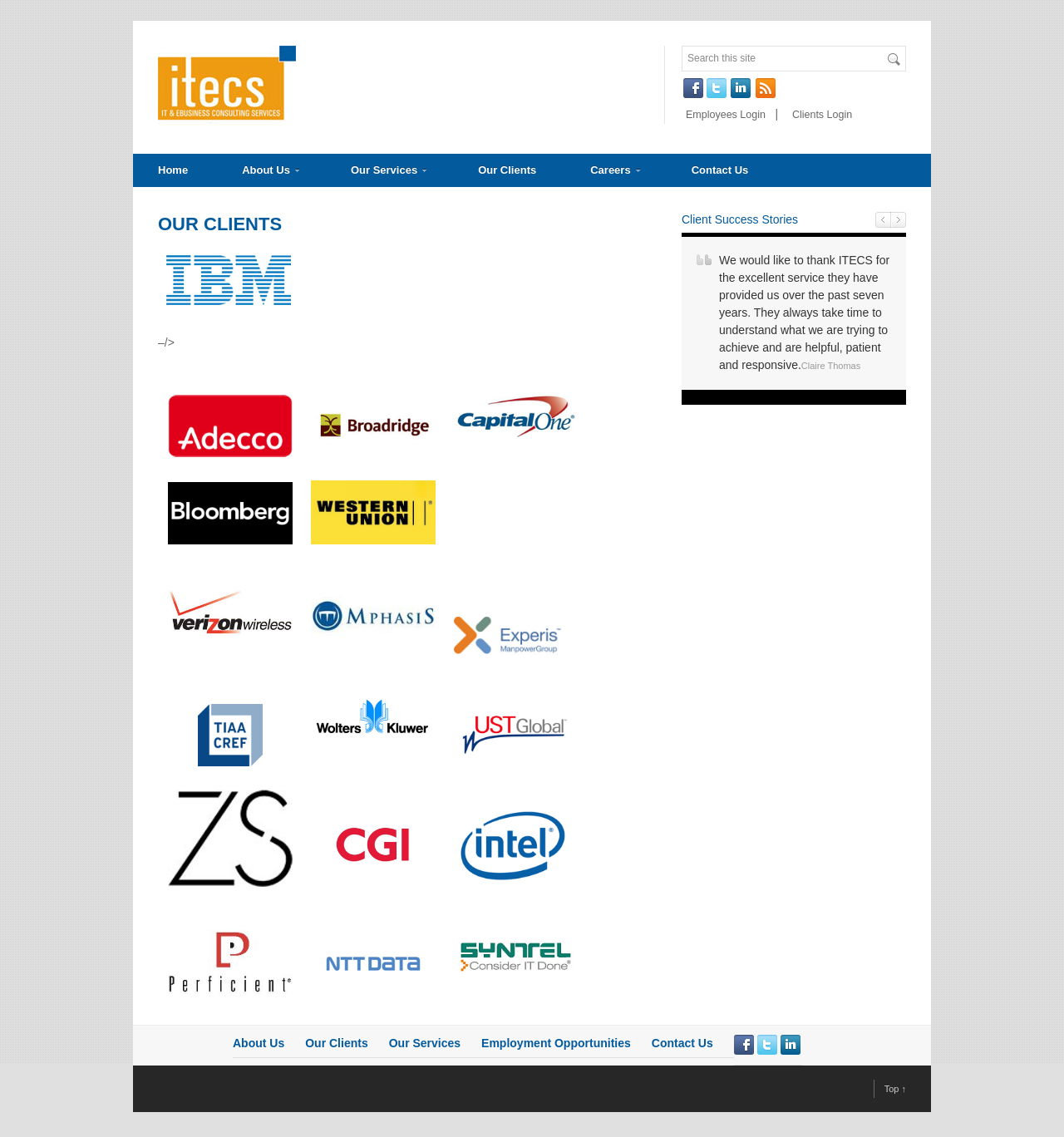Locate the bounding box coordinates of the area that needs to be clicked to fulfill the following instruction: "Read more about our clients". The coordinates should be in the format of four float numbers between 0 and 1, namely [left, top, right, bottom].

[0.442, 0.139, 0.512, 0.161]